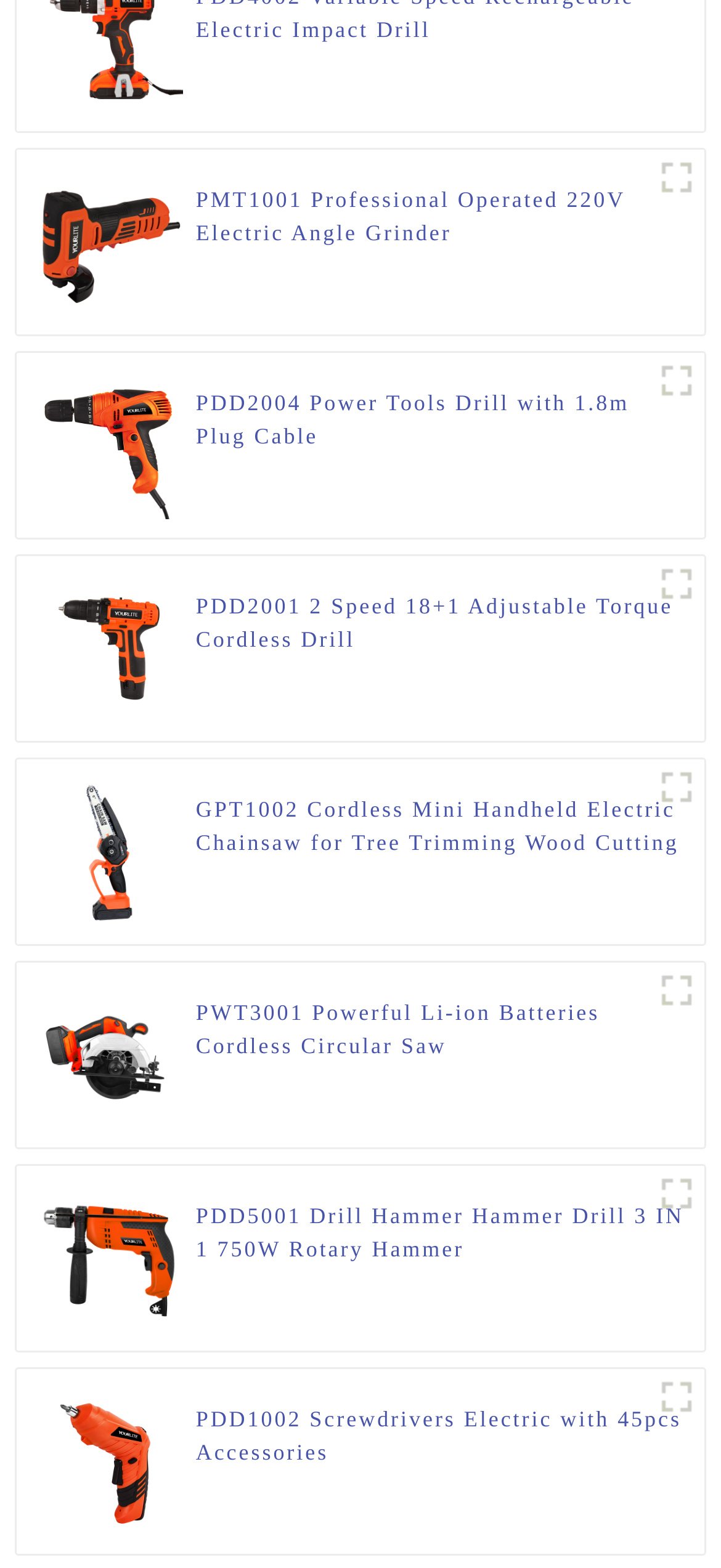Based on the provided description, "title="p0"", find the bounding box of the corresponding UI element in the screenshot.

[0.9, 0.355, 0.977, 0.39]